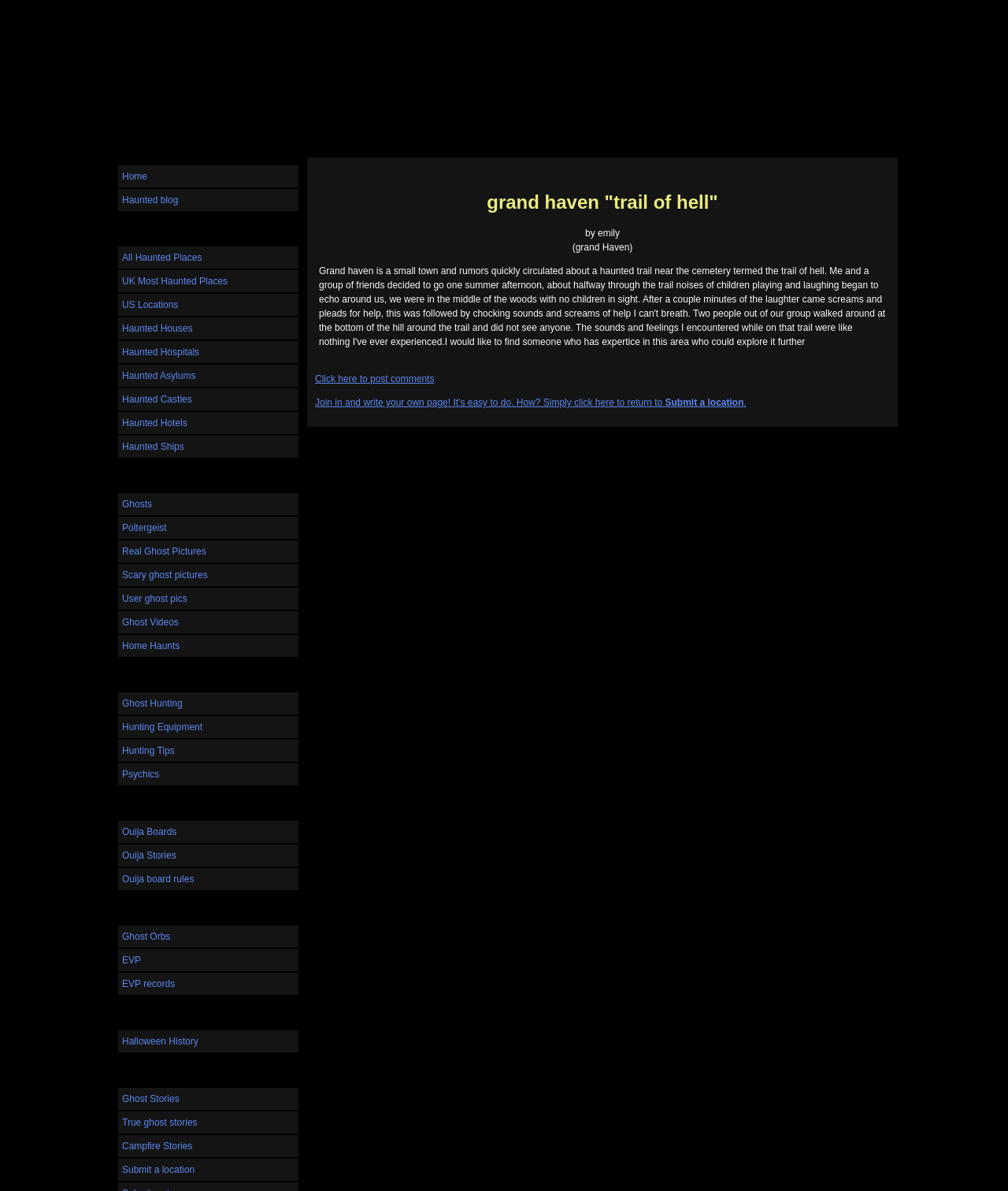Specify the bounding box coordinates for the region that must be clicked to perform the given instruction: "Join in and write your own page".

[0.312, 0.333, 0.741, 0.343]